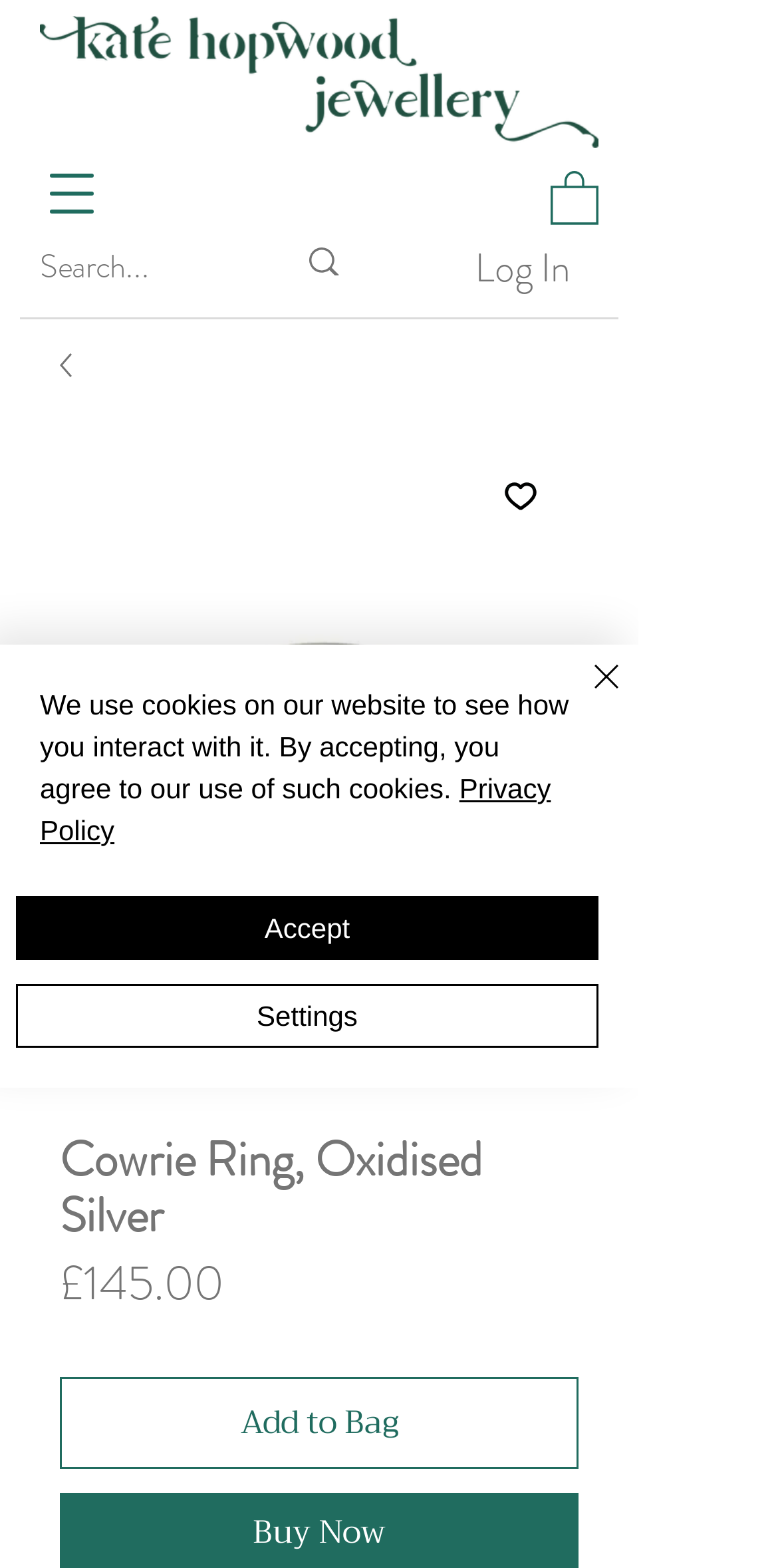Please specify the bounding box coordinates for the clickable region that will help you carry out the instruction: "Log In".

[0.574, 0.146, 0.769, 0.197]